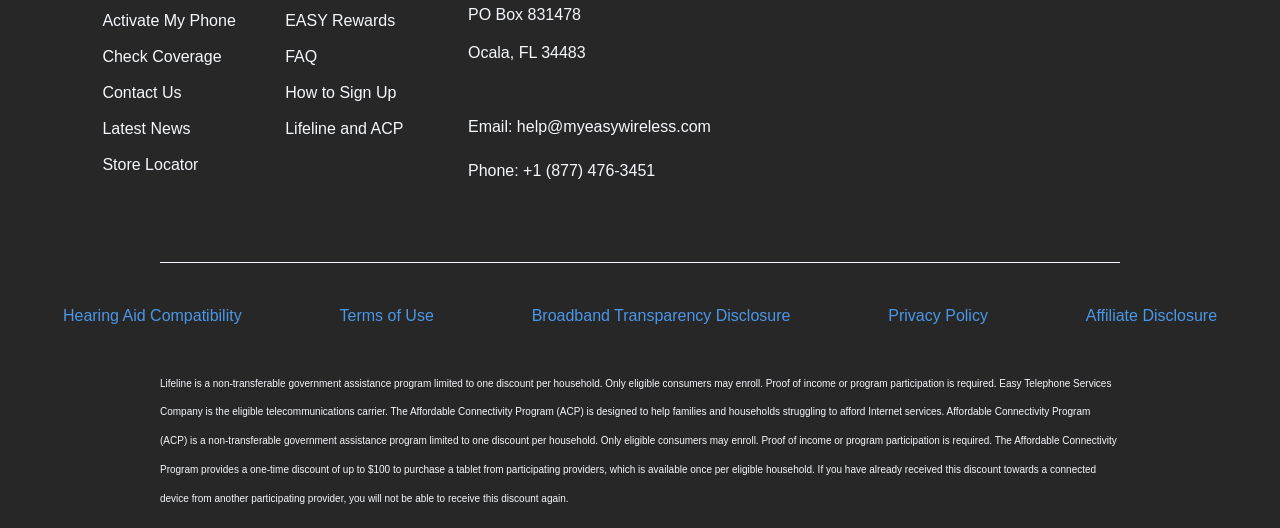Can you determine the bounding box coordinates of the area that needs to be clicked to fulfill the following instruction: "Activate my phone"?

[0.08, 0.017, 0.223, 0.063]